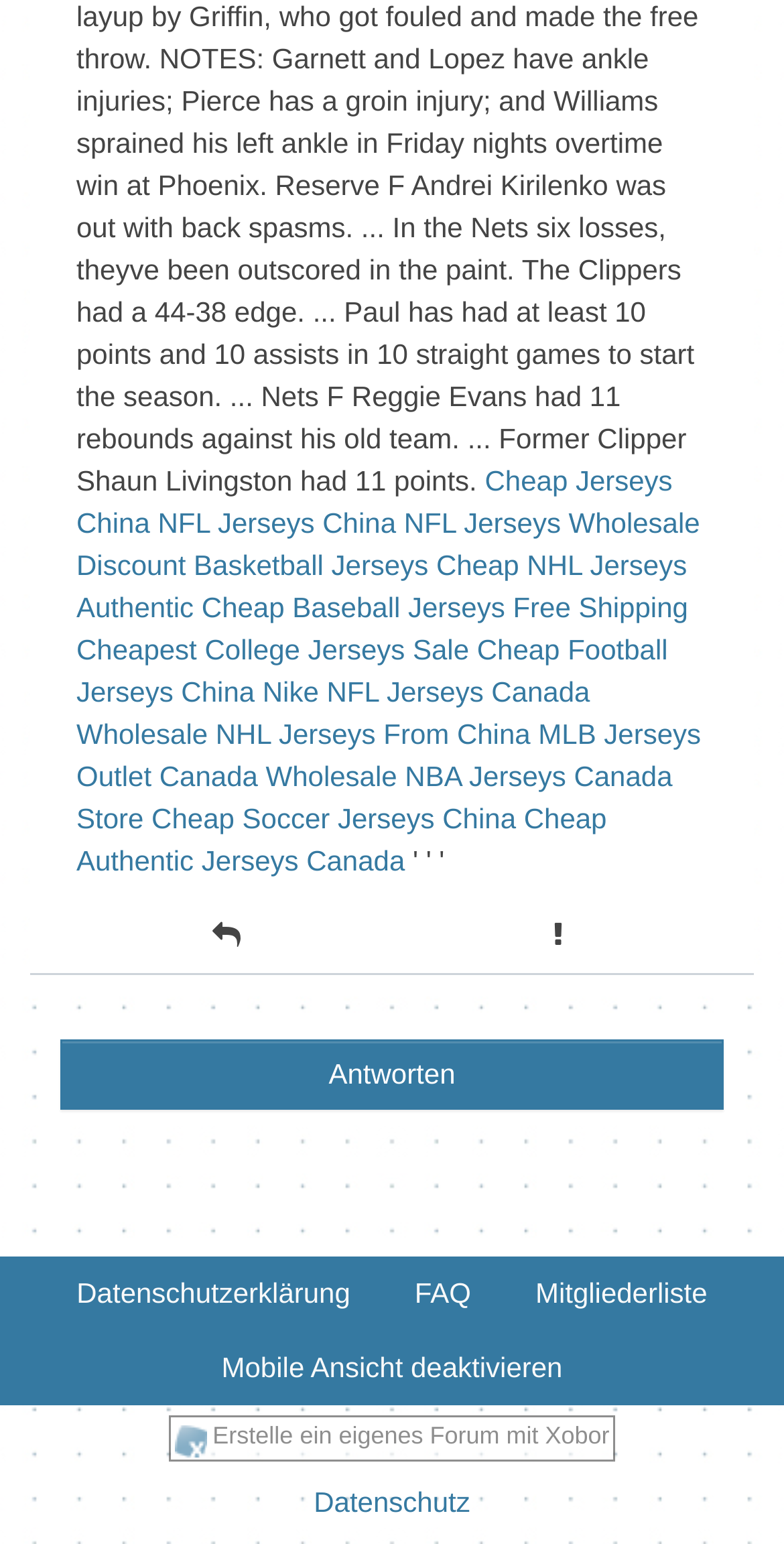Please find the bounding box coordinates of the section that needs to be clicked to achieve this instruction: "View the 'Best school in Faridabad' page".

None